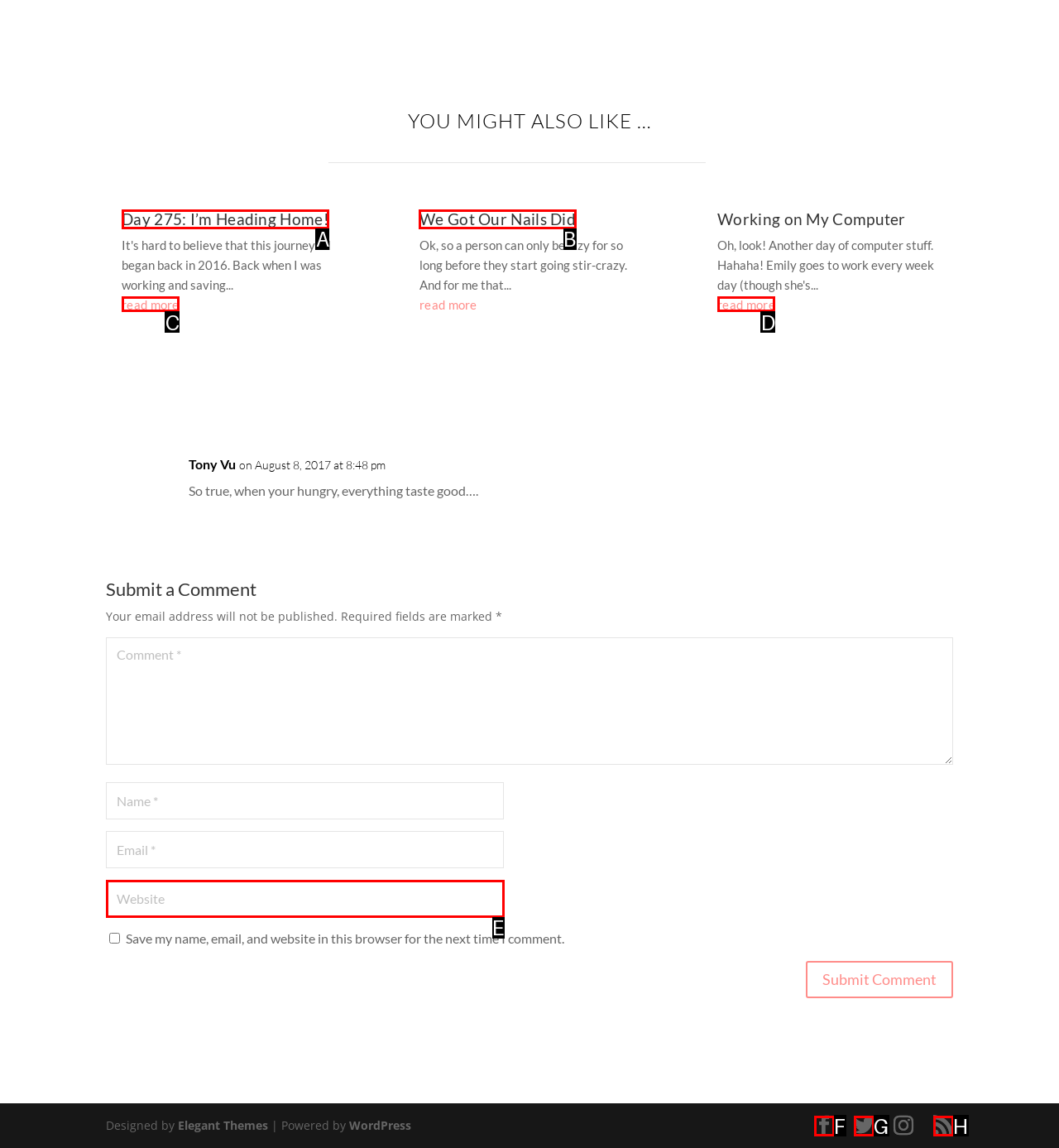Select the appropriate HTML element to click on to finish the task: visit 'We Got Our Nails Did' article.
Answer with the letter corresponding to the selected option.

B